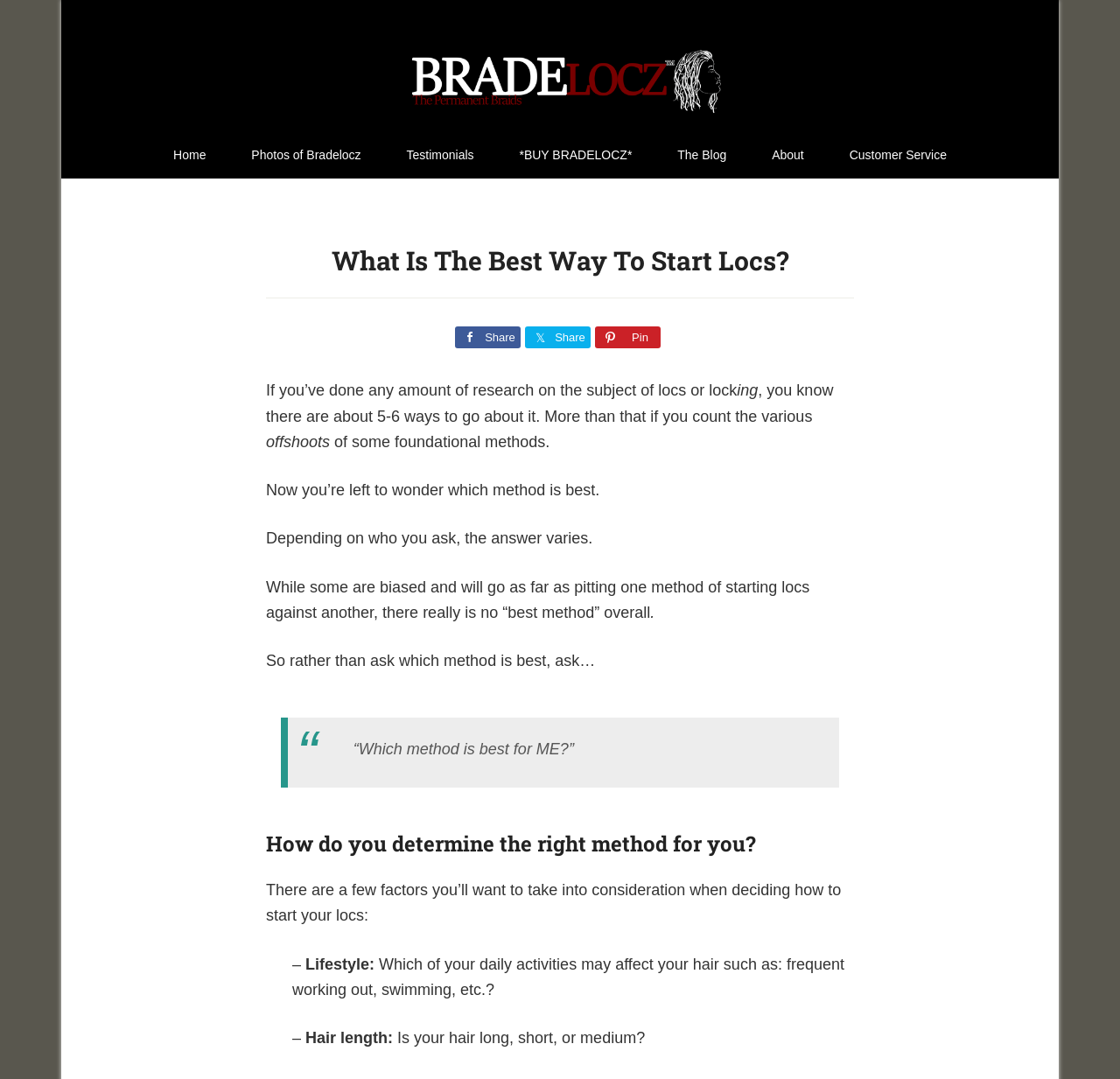Please reply to the following question using a single word or phrase: 
What is the purpose of the blockquote section?

To emphasize a question